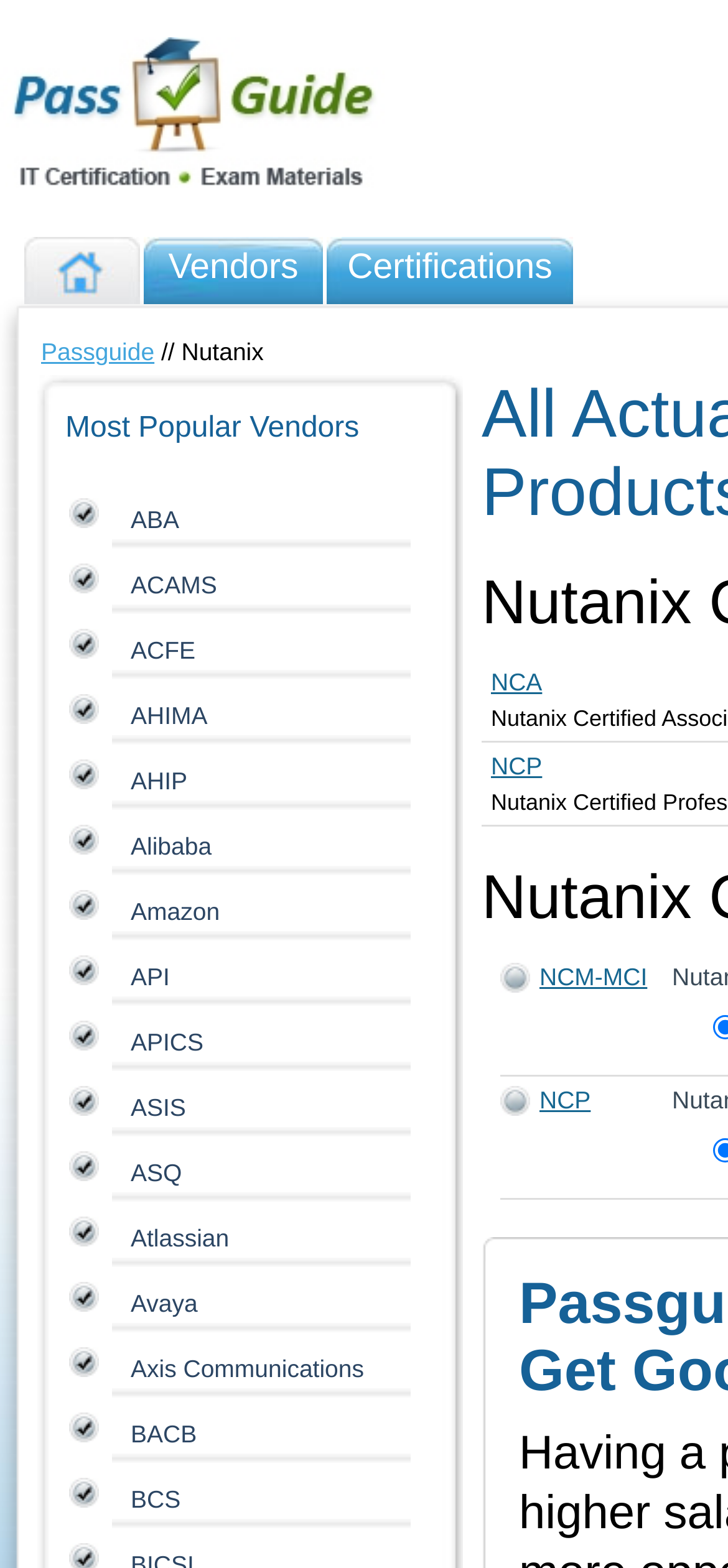How many vendors are listed under the 'Most Popular Vendors' category?
Respond to the question with a single word or phrase according to the image.

Multiple